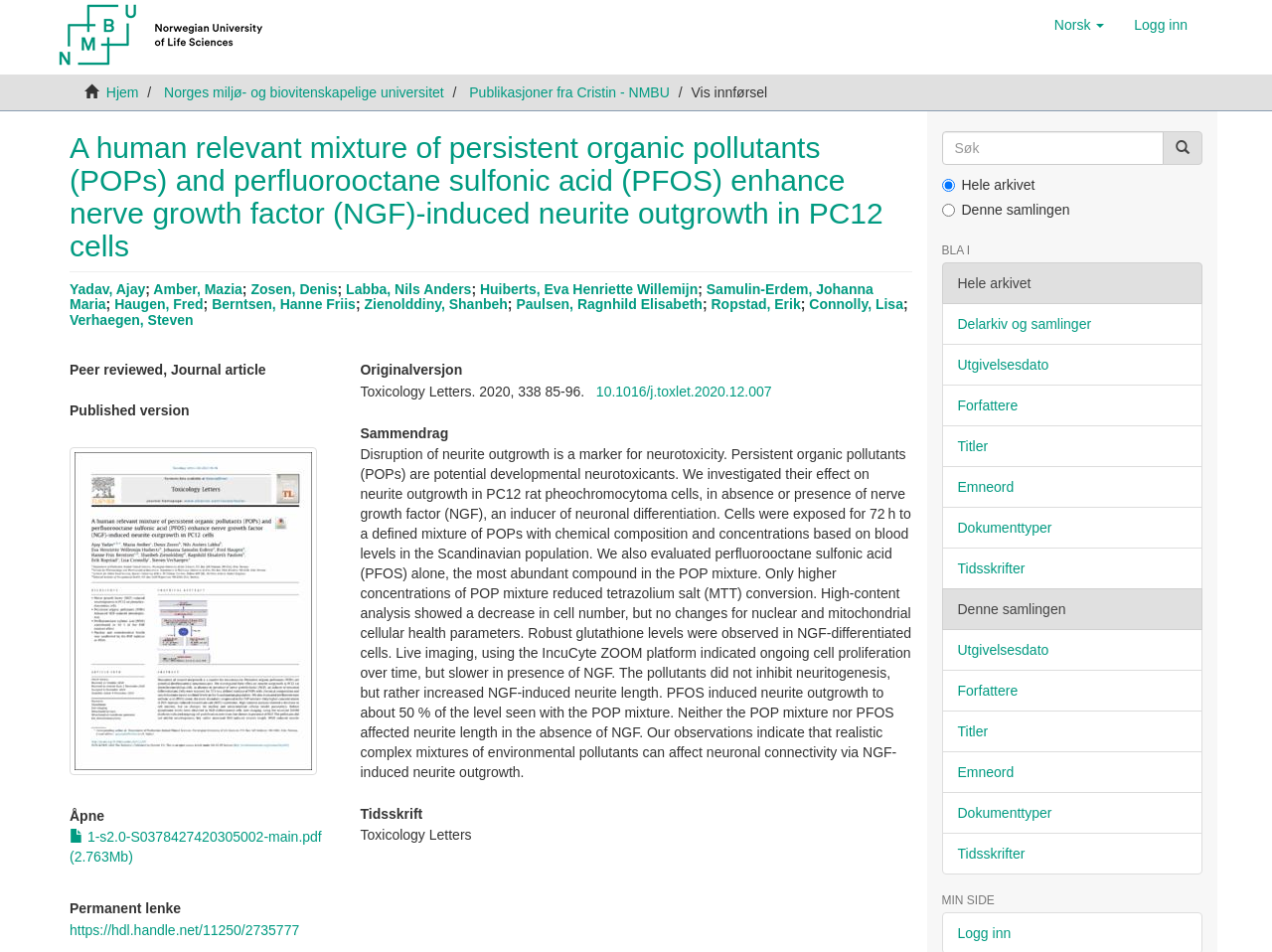What is the topic of the article?
Could you give a comprehensive explanation in response to this question?

I found the answer by reading the summary of the article, which mentions 'neurite outgrowth' as a key topic. The article discusses the effect of persistent organic pollutants on neurite outgrowth in PC12 rat pheochromocytoma cells.